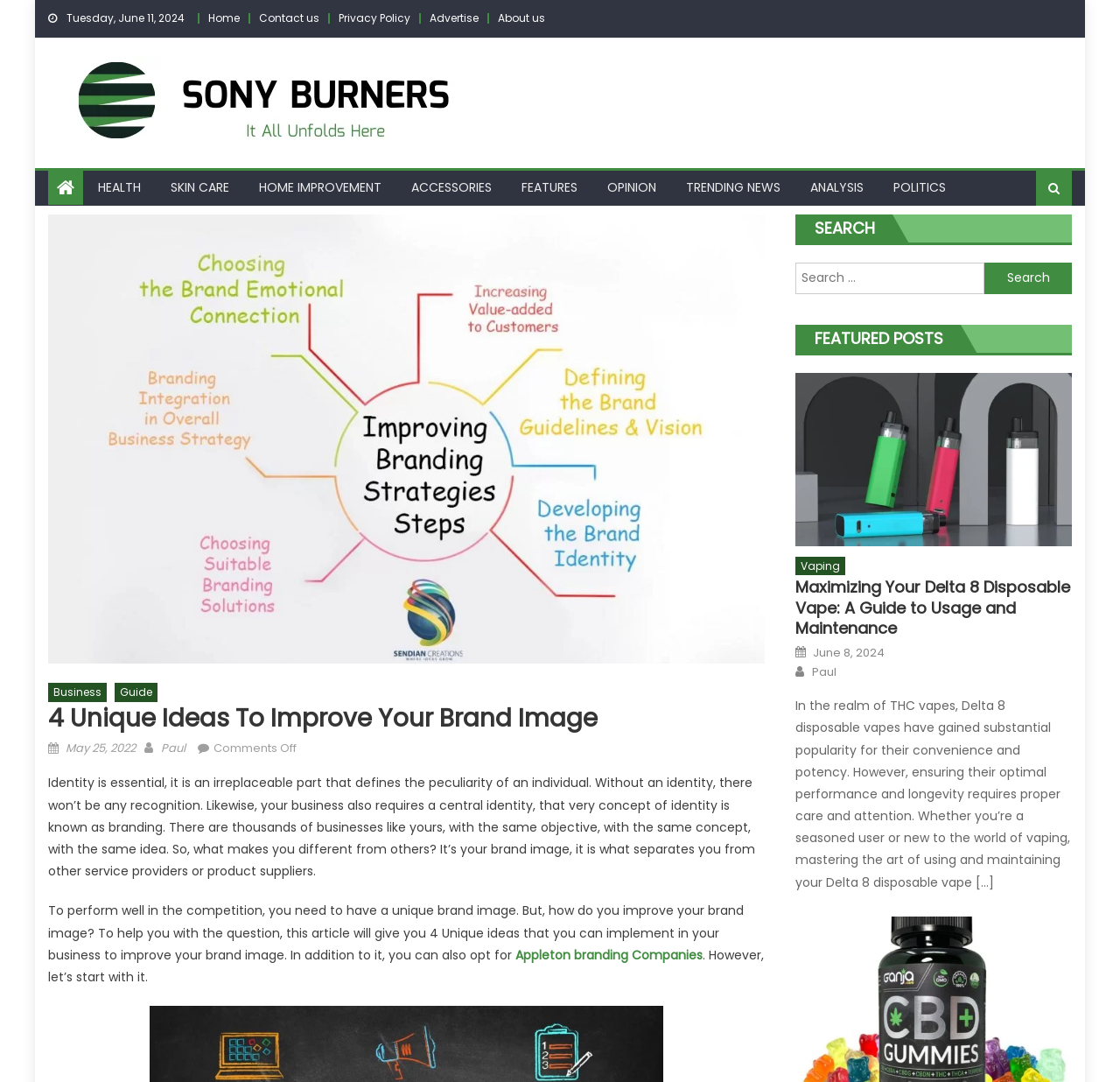What is the purpose of the search box?
Craft a detailed and extensive response to the question.

I determined the purpose of the search box by looking at its location on the webpage, which is in a section labeled 'SEARCH', and noticing that it has a button labeled 'Search' next to it, indicating that it is meant to be used to search for content on the webpage.